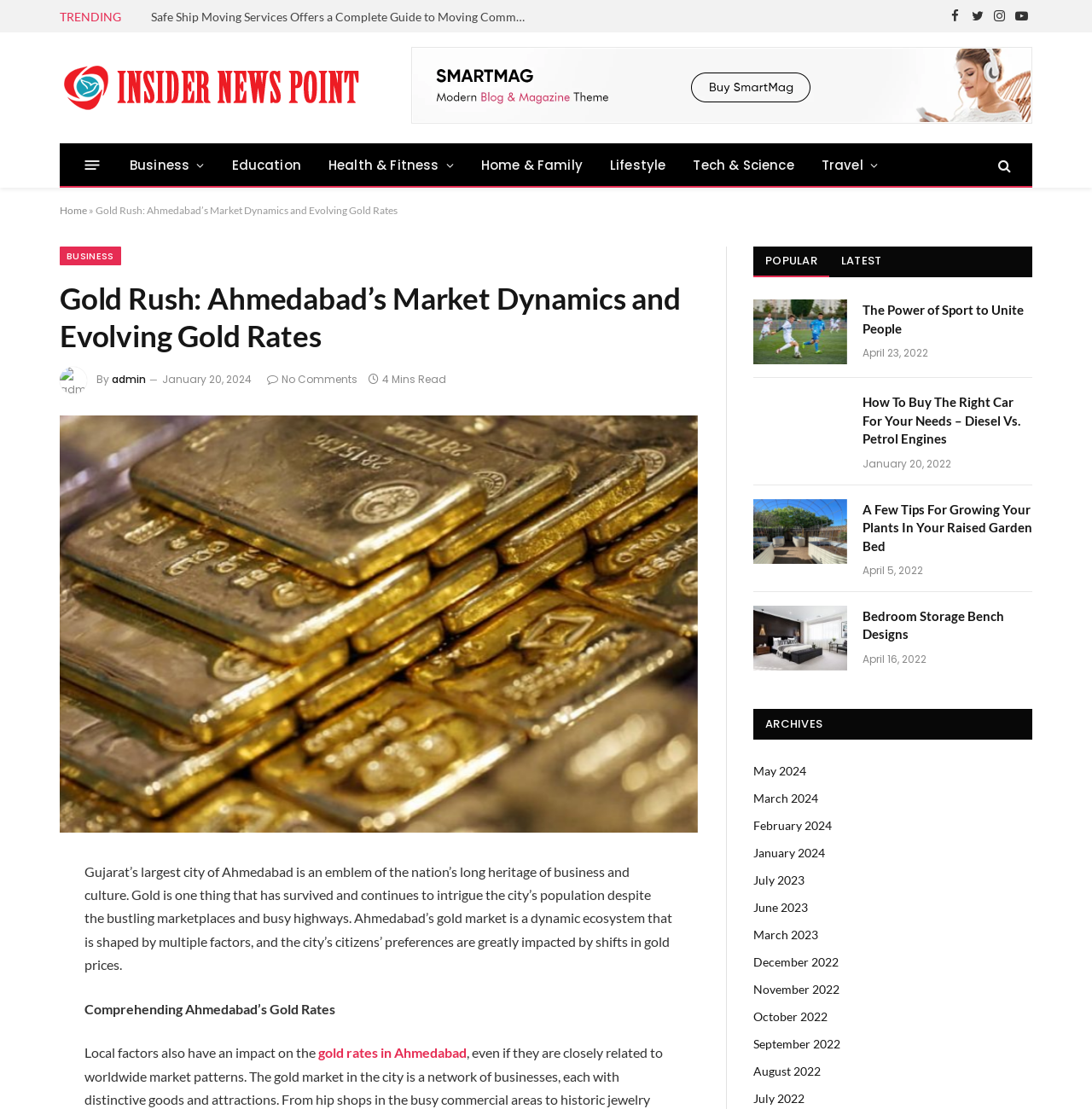What is the category of the article 'The Power of Sport to Unite People'?
Using the visual information, reply with a single word or short phrase.

LATEST